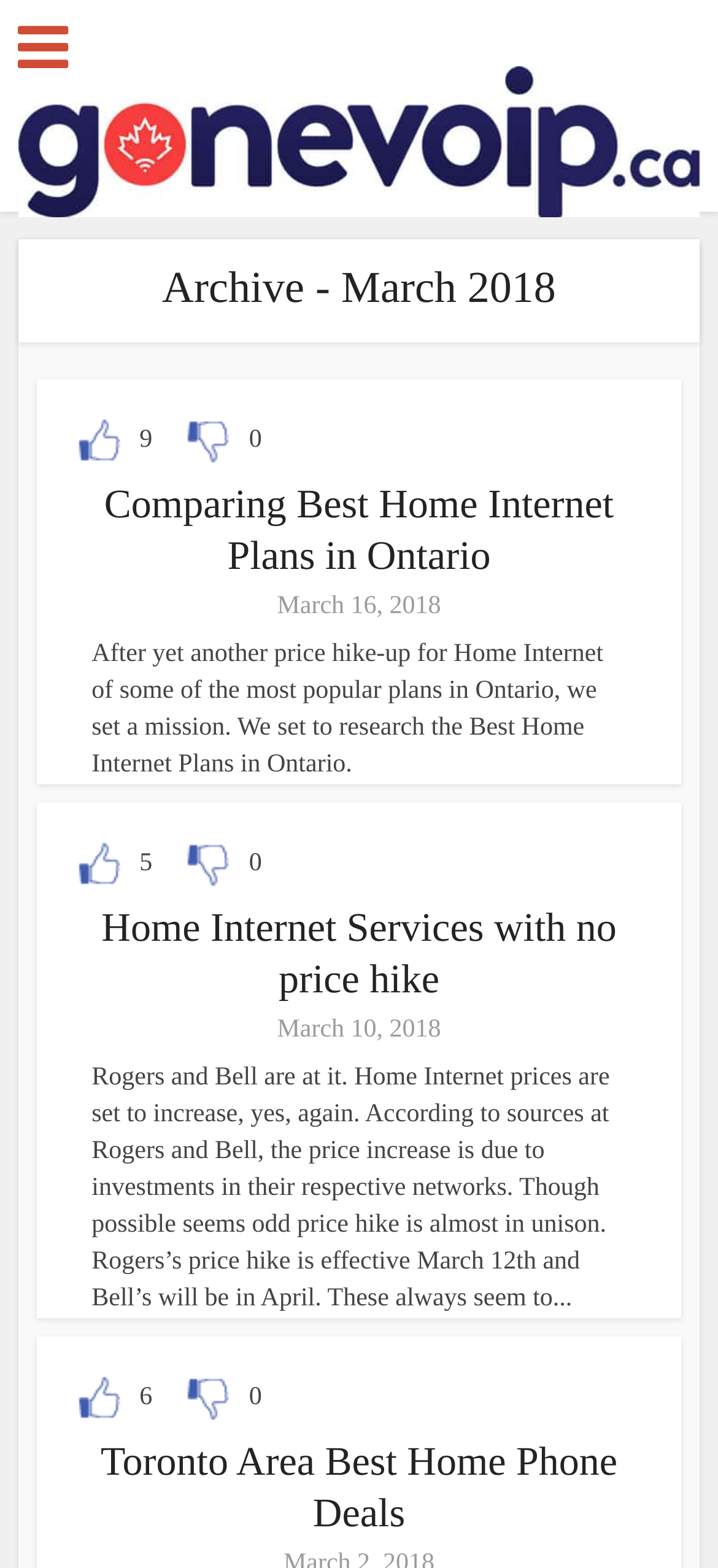Please determine the bounding box coordinates of the area that needs to be clicked to complete this task: 'Read the article about Home Internet Services with no price hike'. The coordinates must be four float numbers between 0 and 1, formatted as [left, top, right, bottom].

[0.102, 0.575, 0.898, 0.641]